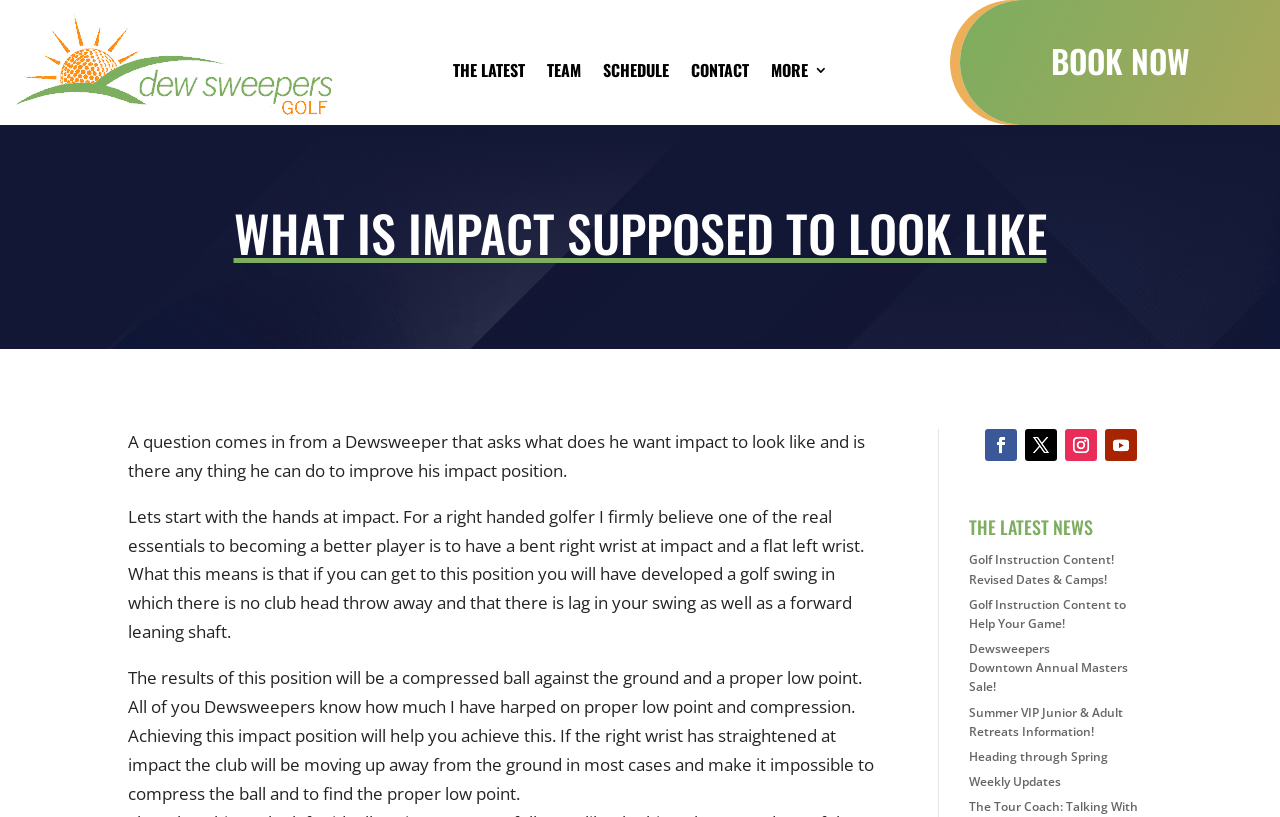Identify the bounding box coordinates of the element that should be clicked to fulfill this task: "Check the schedule". The coordinates should be provided as four float numbers between 0 and 1, i.e., [left, top, right, bottom].

[0.471, 0.077, 0.522, 0.104]